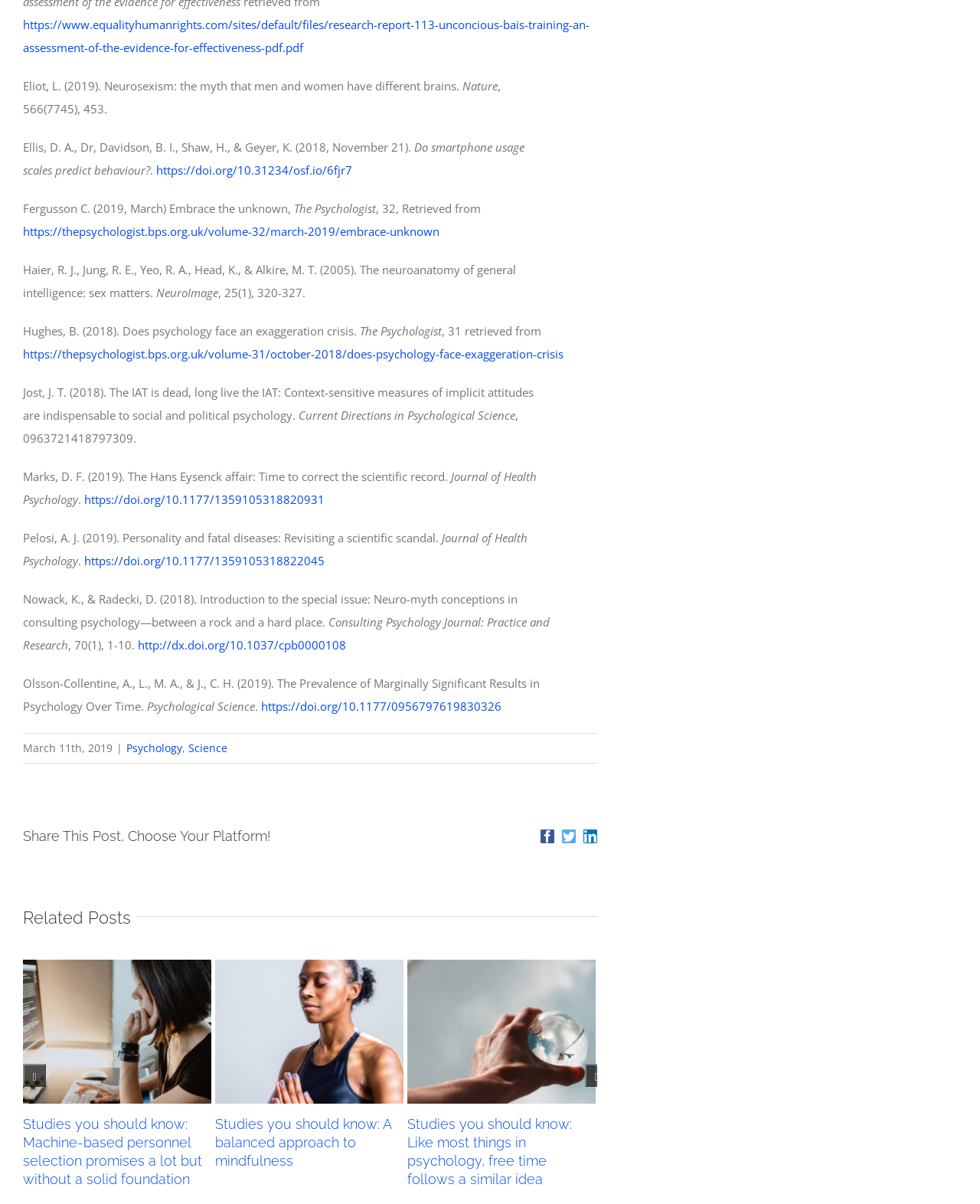Can you find the bounding box coordinates for the element to click on to achieve the instruction: "View the related post about machine-based personnel selection"?

[0.023, 0.927, 0.206, 0.986]